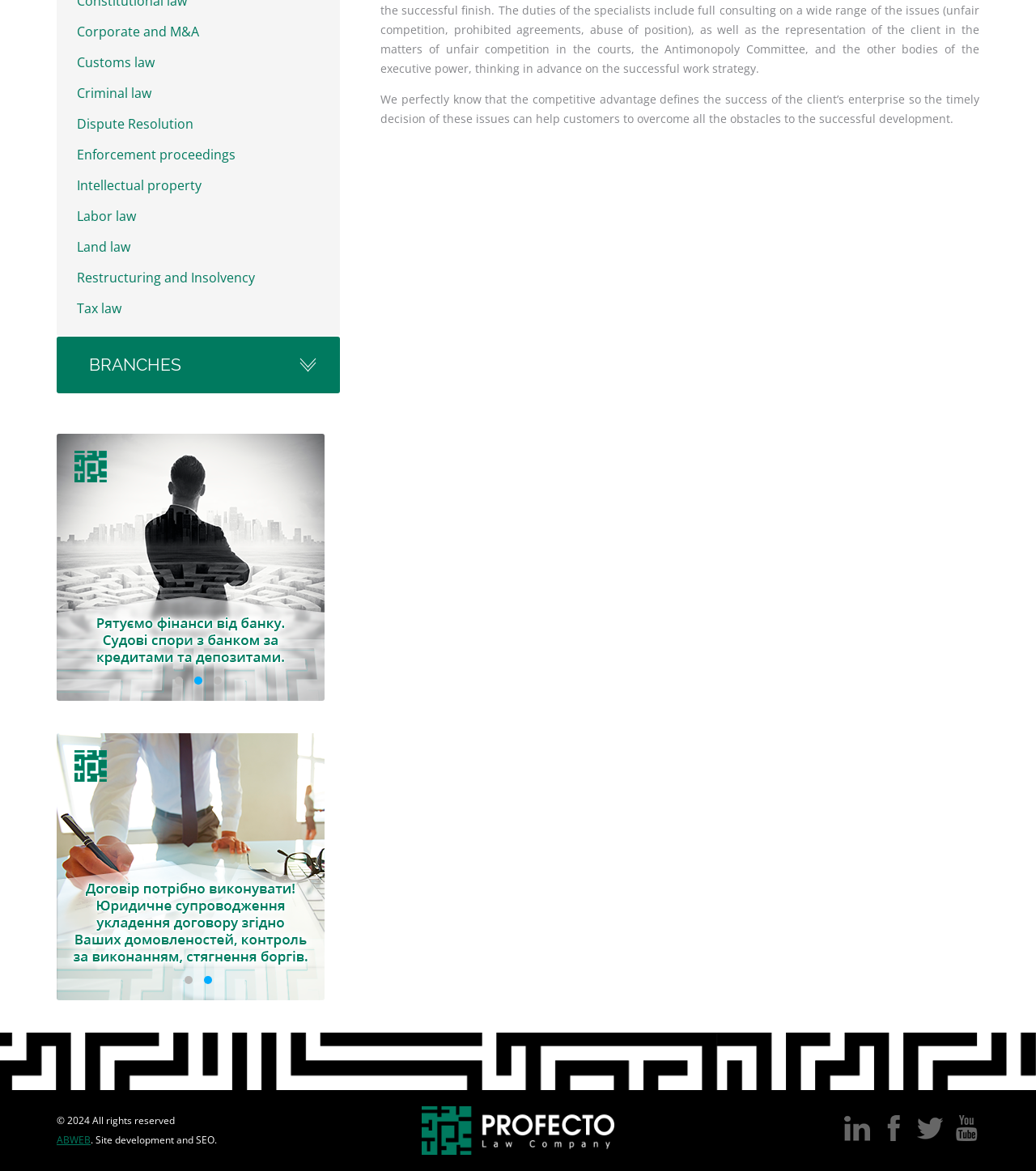Locate the bounding box of the UI element based on this description: "Criminal law". Provide four float numbers between 0 and 1 as [left, top, right, bottom].

[0.055, 0.066, 0.328, 0.093]